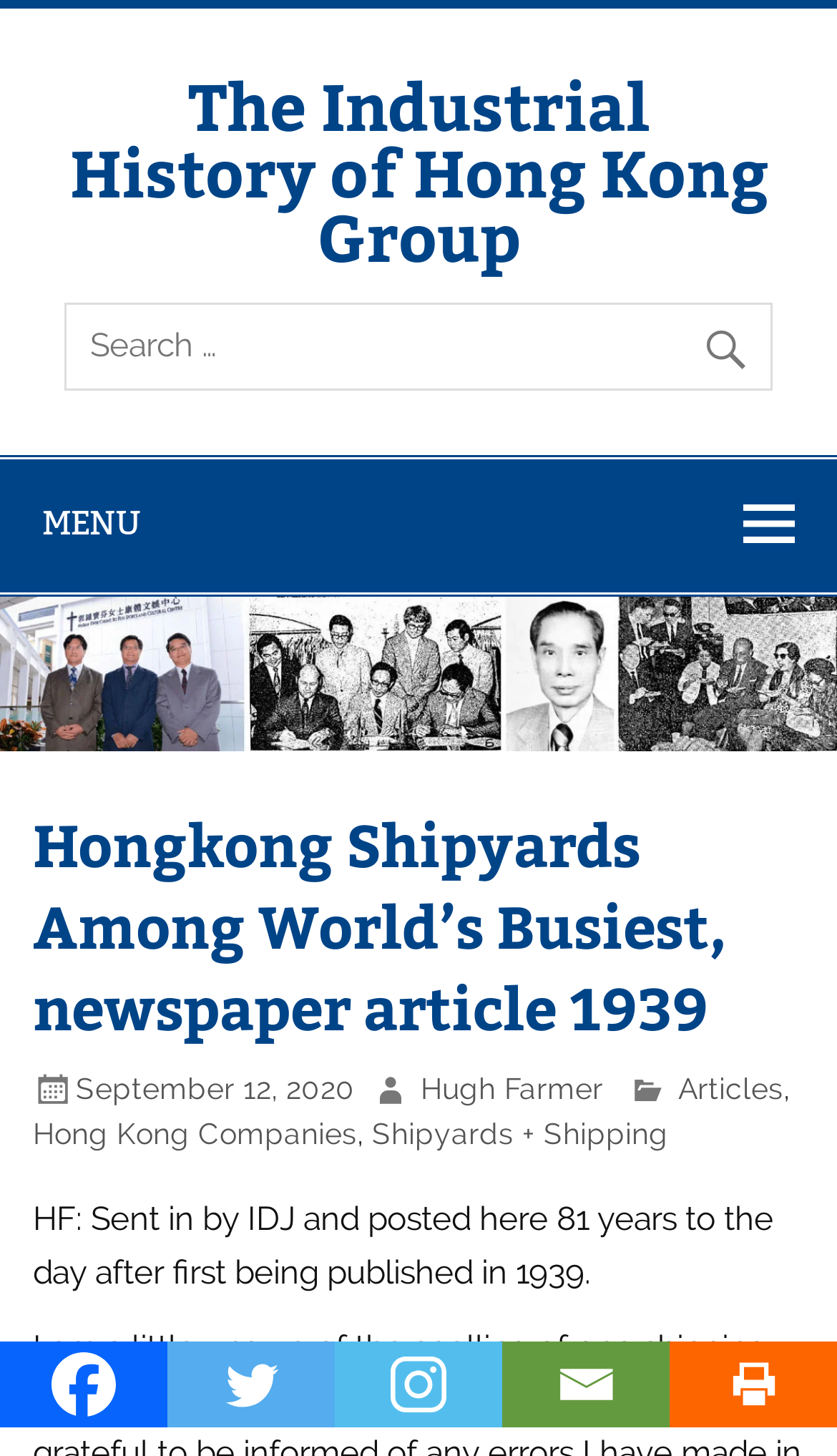Specify the bounding box coordinates of the area to click in order to follow the given instruction: "Read the article posted on September 12, 2020."

[0.09, 0.735, 0.424, 0.759]